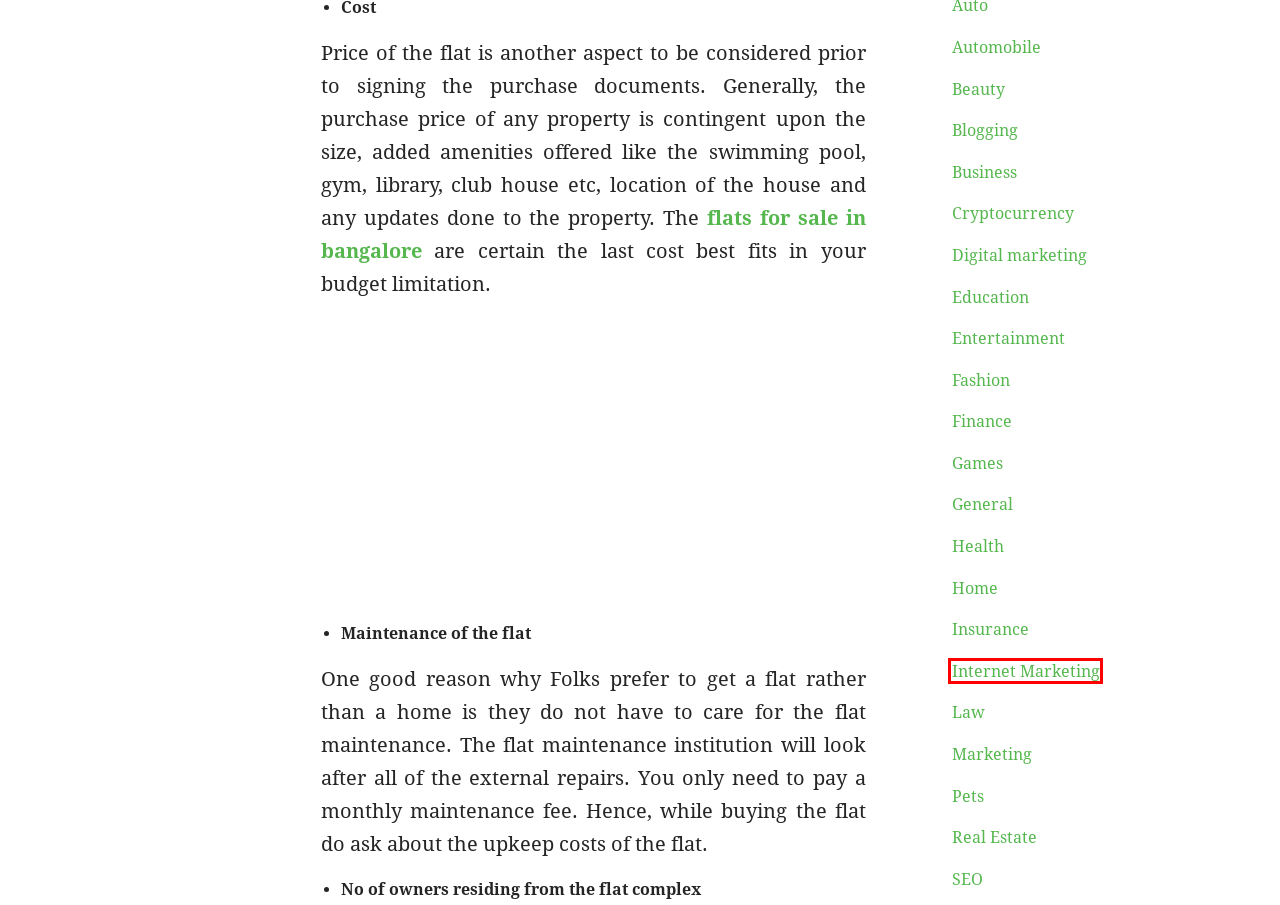A screenshot of a webpage is given, marked with a red bounding box around a UI element. Please select the most appropriate webpage description that fits the new page after clicking the highlighted element. Here are the candidates:
A. Blogging – Discover forever
B. Finance – Discover forever
C. Marketing – Discover forever
D. Business – Discover forever
E. Internet Marketing – Discover forever
F. Education – Discover forever
G. SEO – Discover forever
H. Home – Discover forever

E